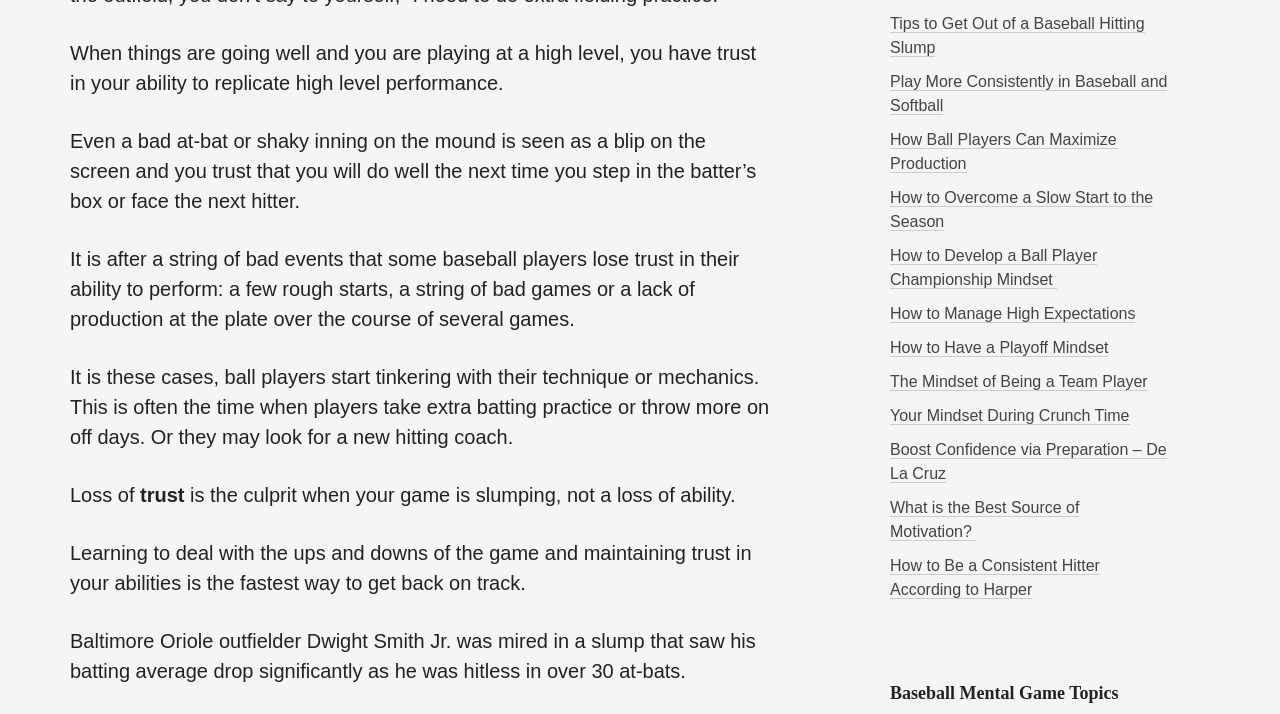Give a short answer using one word or phrase for the question:
How many links are provided on the webpage?

12